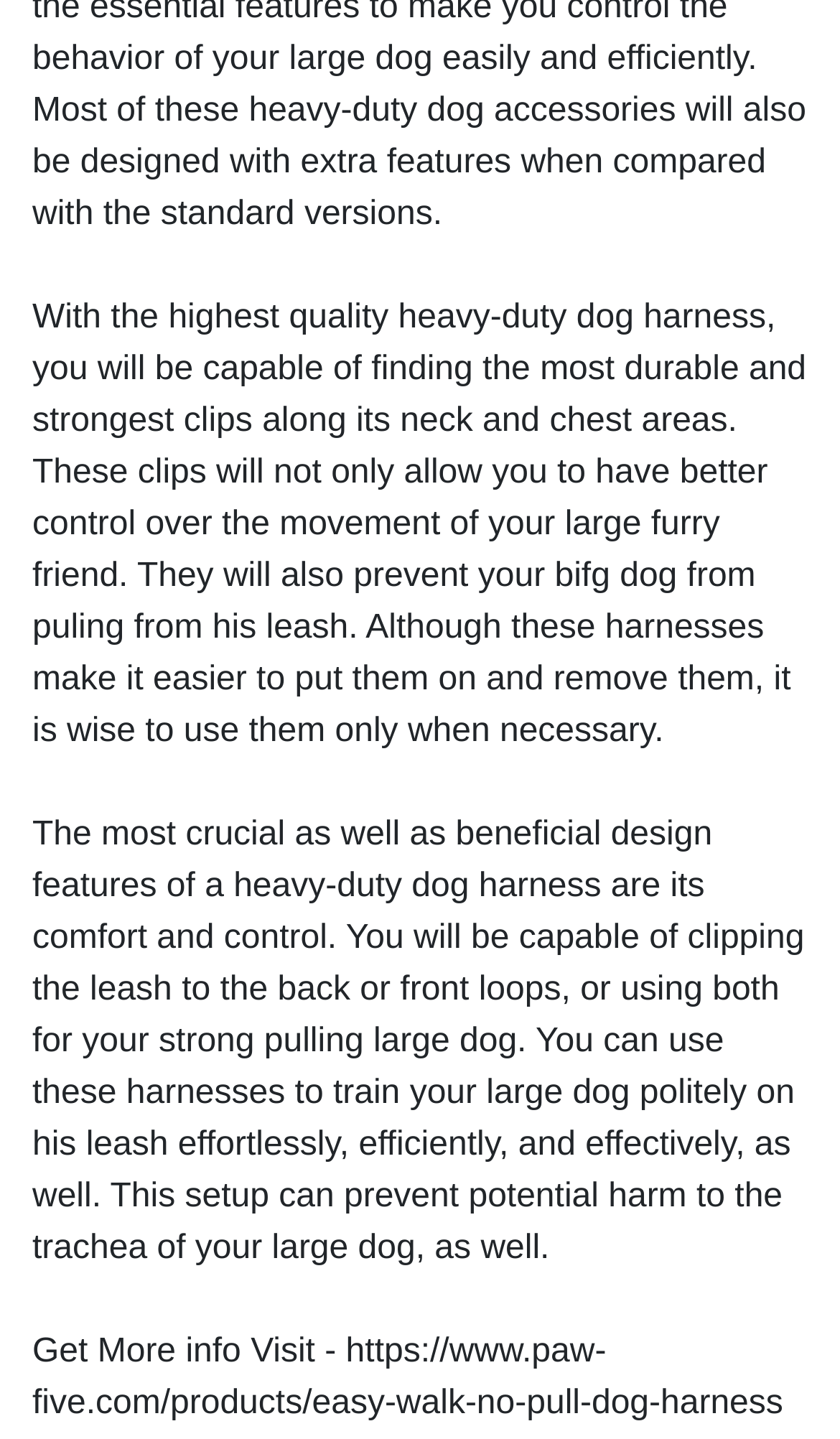Using the element description: "pawn.semedia@gmail.com", determine the bounding box coordinates for the specified UI element. The coordinates should be four float numbers between 0 and 1, [left, top, right, bottom].

[0.286, 0.31, 0.779, 0.335]